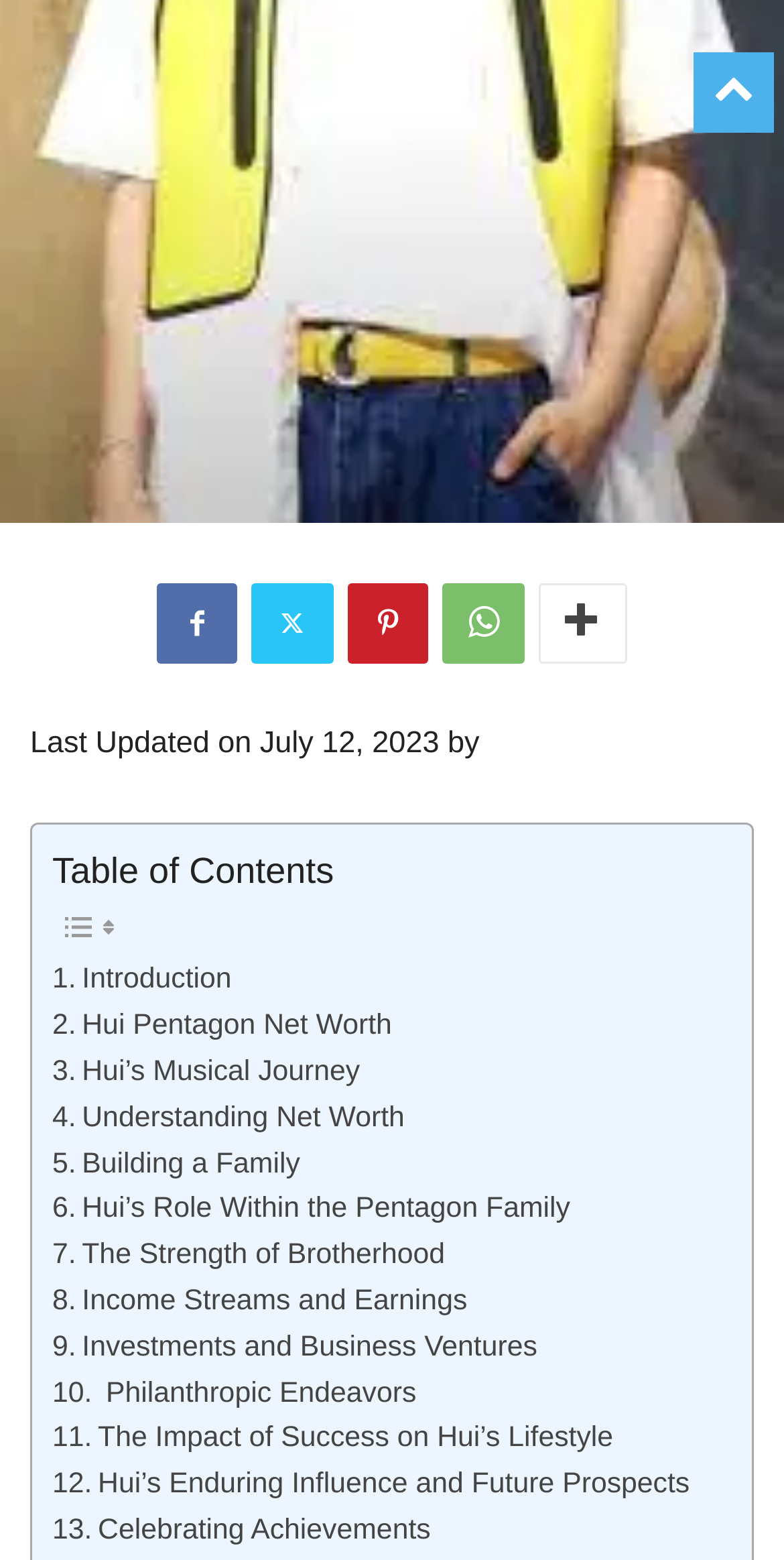What is the purpose of the icons on the top right?
Provide a detailed and extensive answer to the question.

The icons on the top right, represented by Unicode characters, are likely social media links, allowing users to share the content or connect with the author on various platforms.